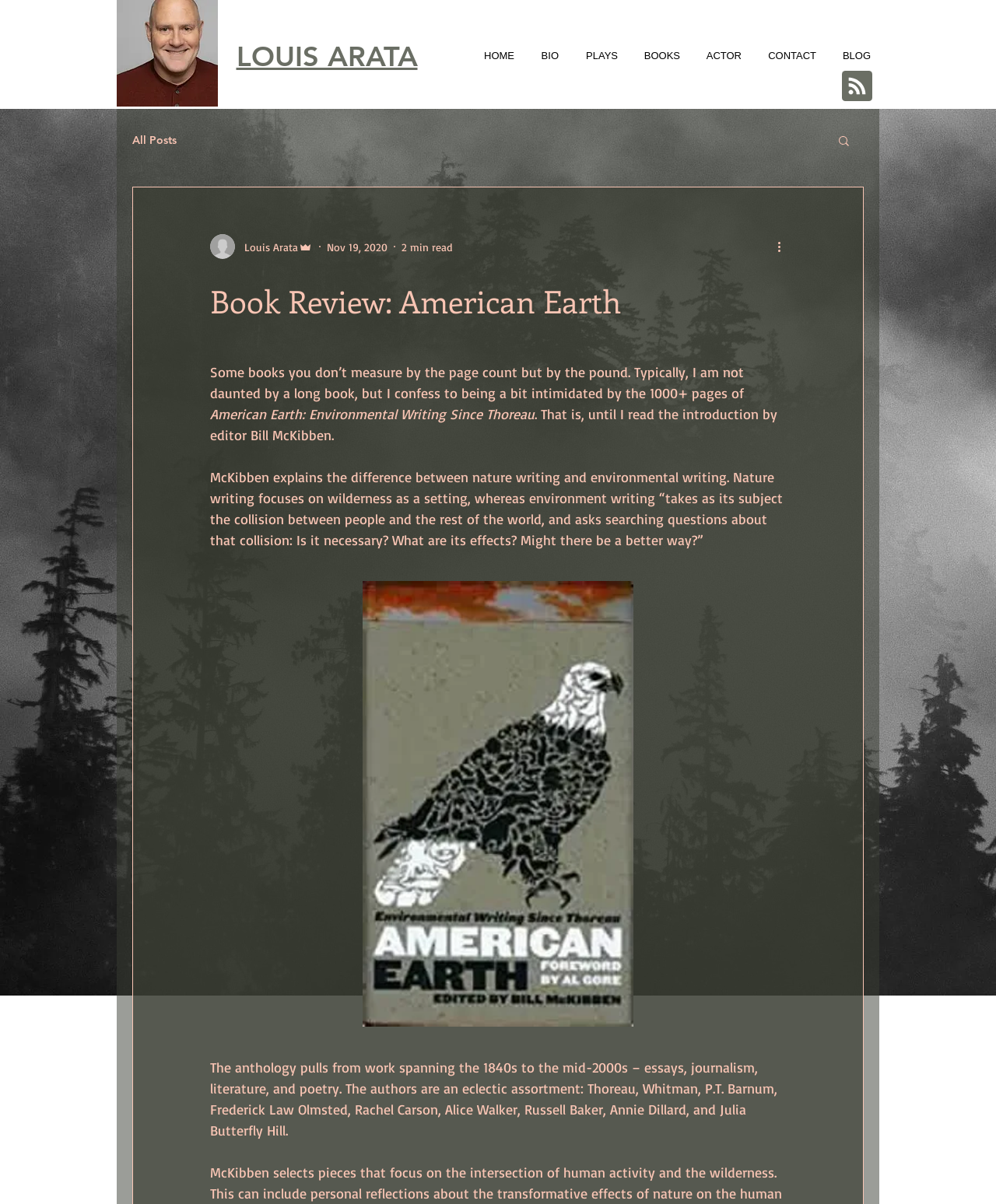Who is the editor of the book?
Based on the screenshot, answer the question with a single word or phrase.

Bill McKibben